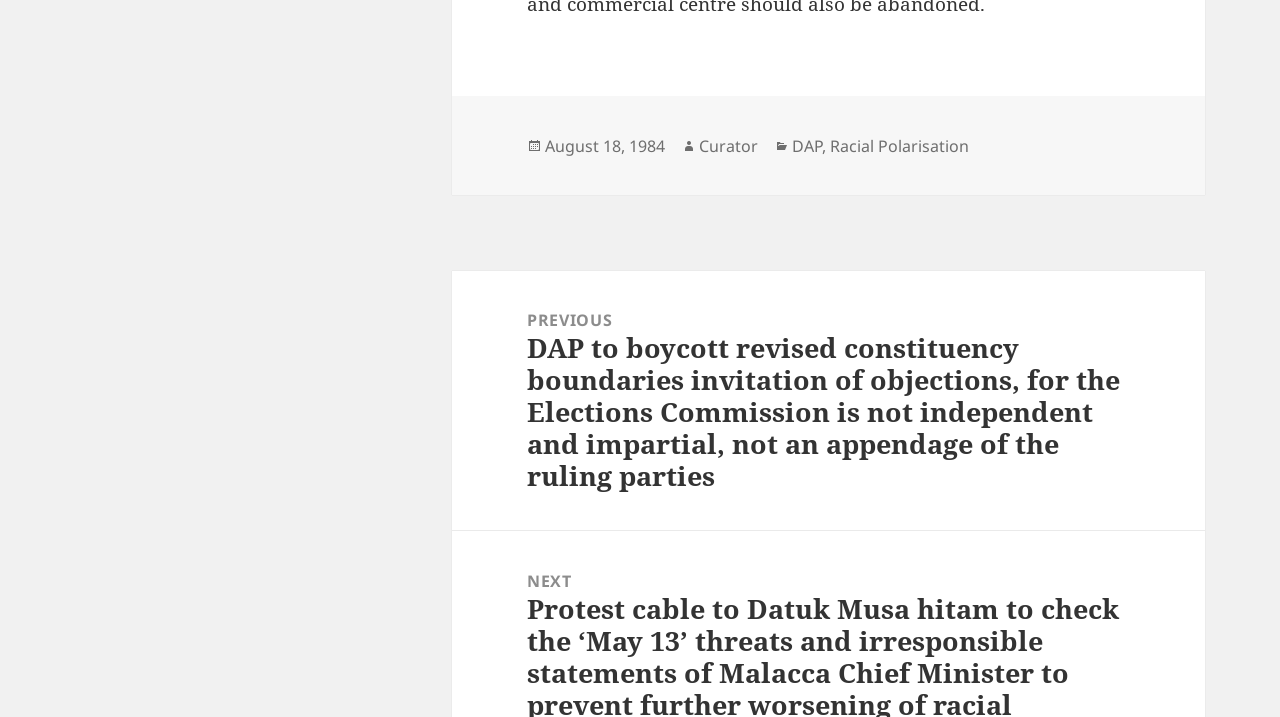How many links are there in the footer section?
Examine the screenshot and reply with a single word or phrase.

4